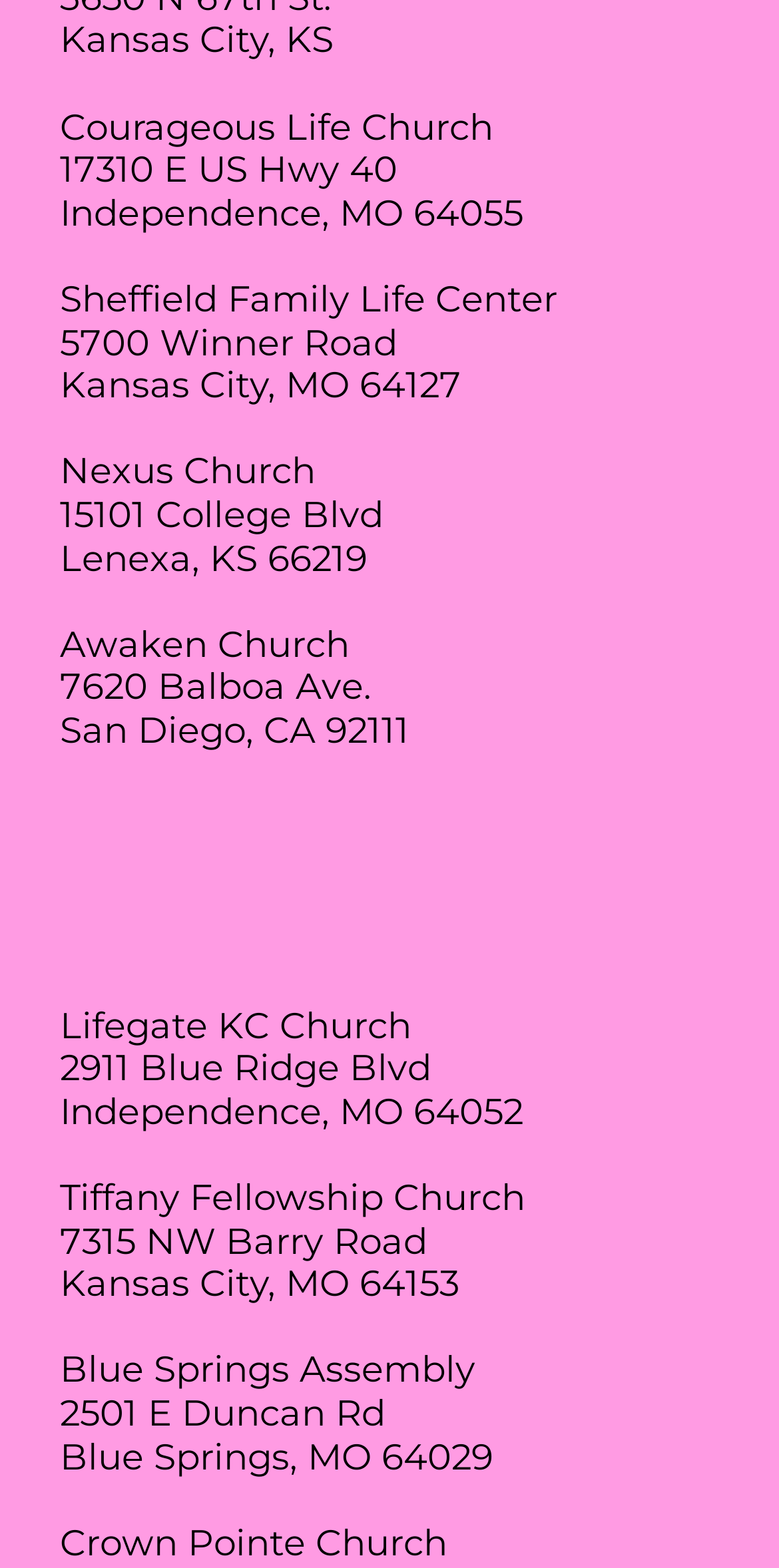Please identify the bounding box coordinates of the element on the webpage that should be clicked to follow this instruction: "visit Courageous Life Church". The bounding box coordinates should be given as four float numbers between 0 and 1, formatted as [left, top, right, bottom].

[0.077, 0.067, 0.633, 0.095]